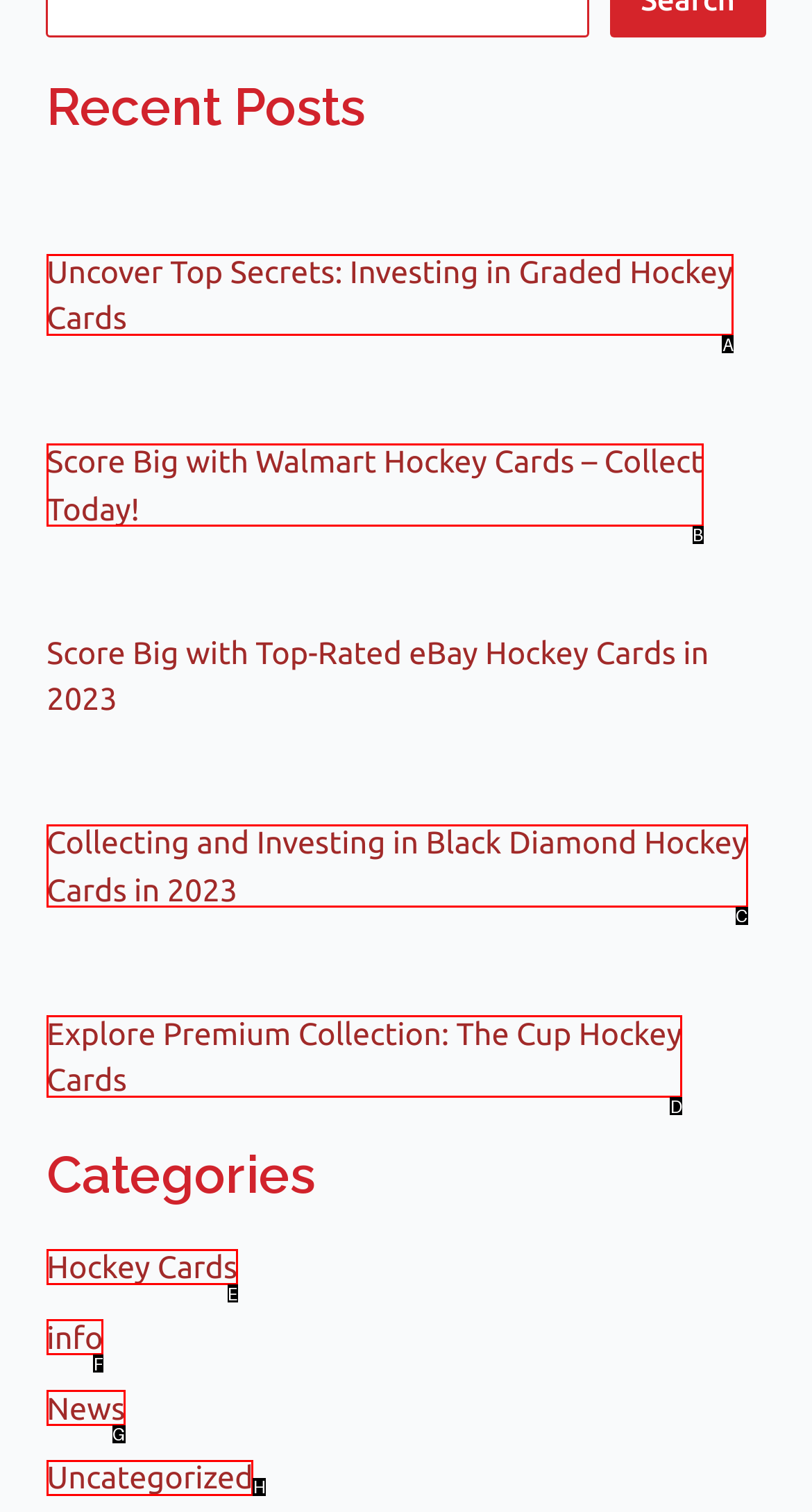Decide which letter you need to select to fulfill the task: Read about investing in graded hockey cards
Answer with the letter that matches the correct option directly.

A